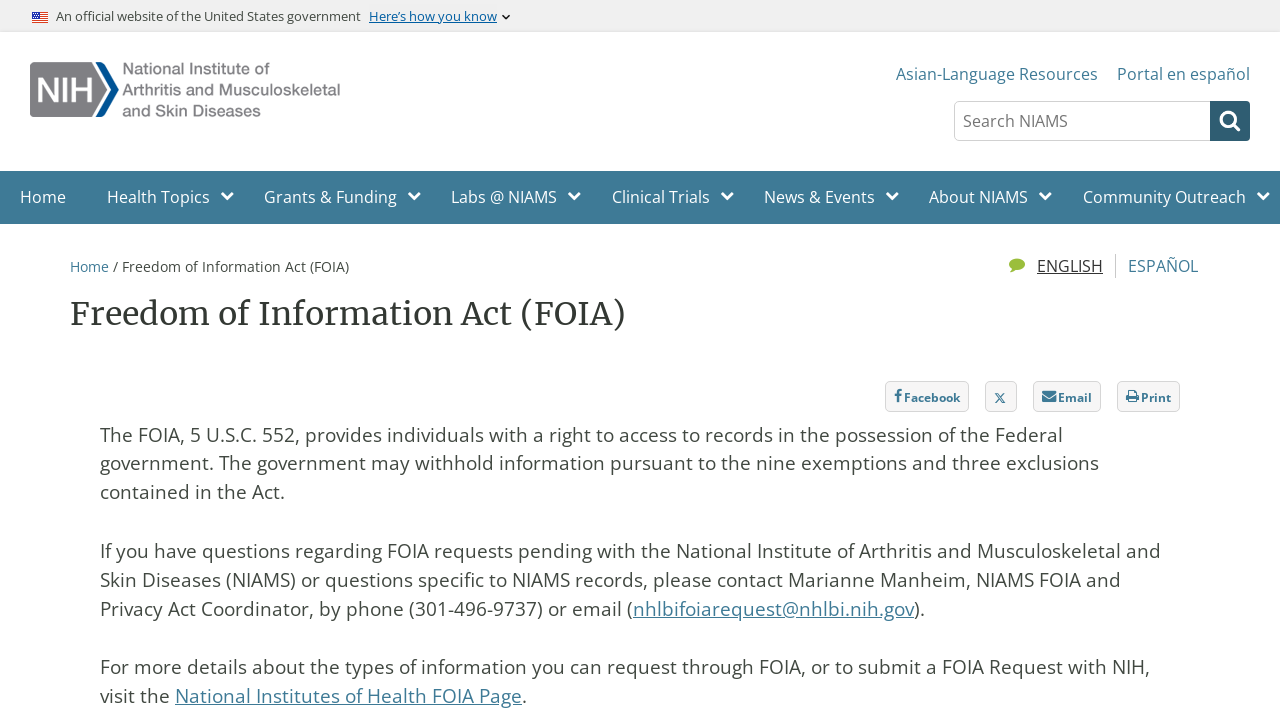Locate the bounding box coordinates of the element that should be clicked to fulfill the instruction: "Visit Facebook page".

[0.691, 0.538, 0.757, 0.582]